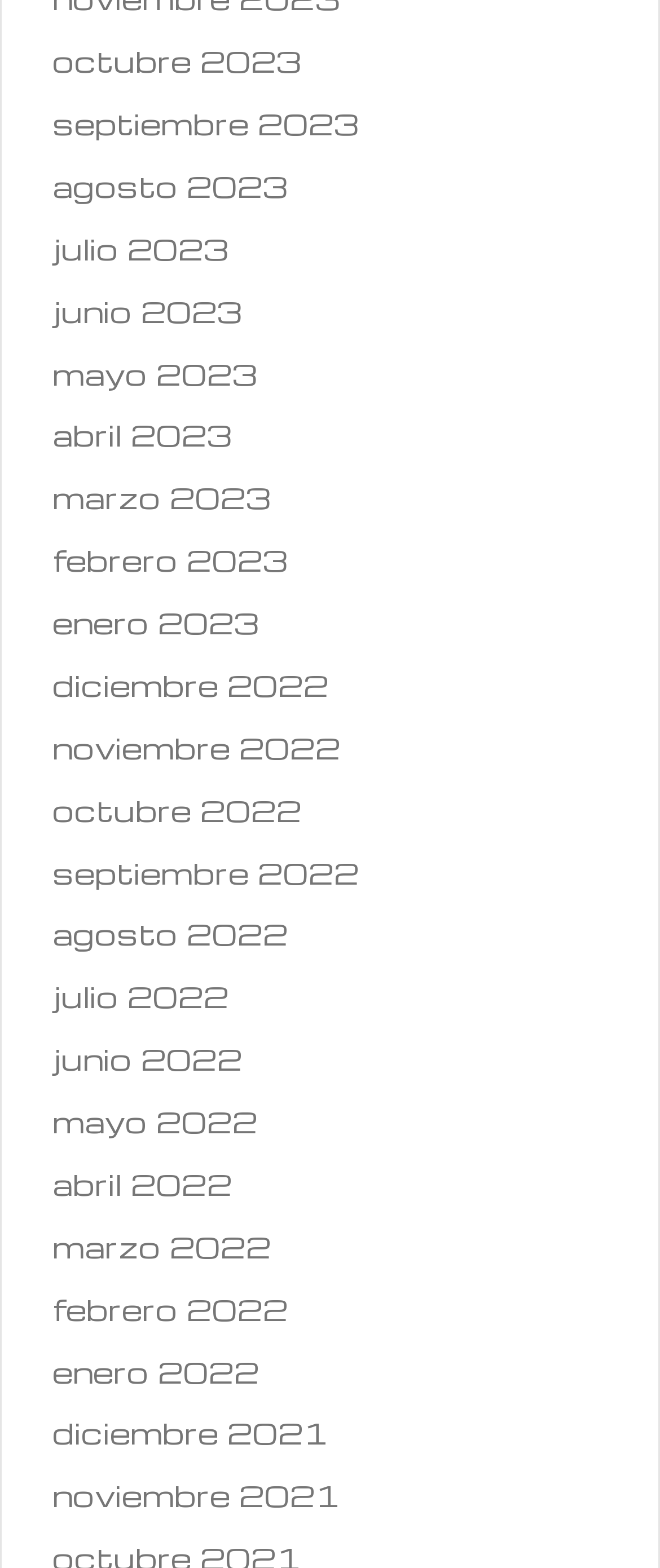Answer the question in a single word or phrase:
How many links are there in total?

24